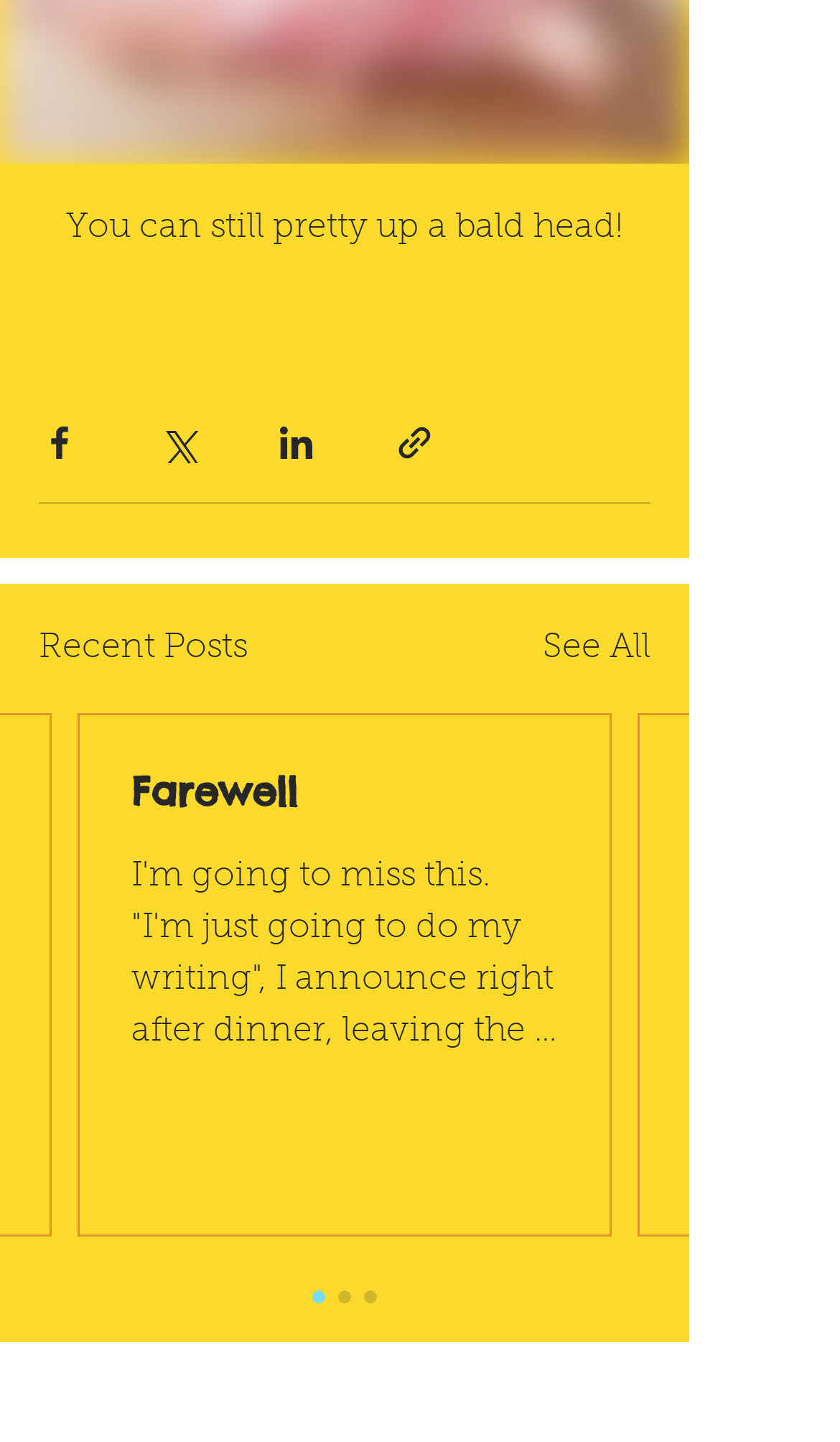Please find the bounding box coordinates of the section that needs to be clicked to achieve this instruction: "View recent posts".

[0.046, 0.431, 0.295, 0.467]